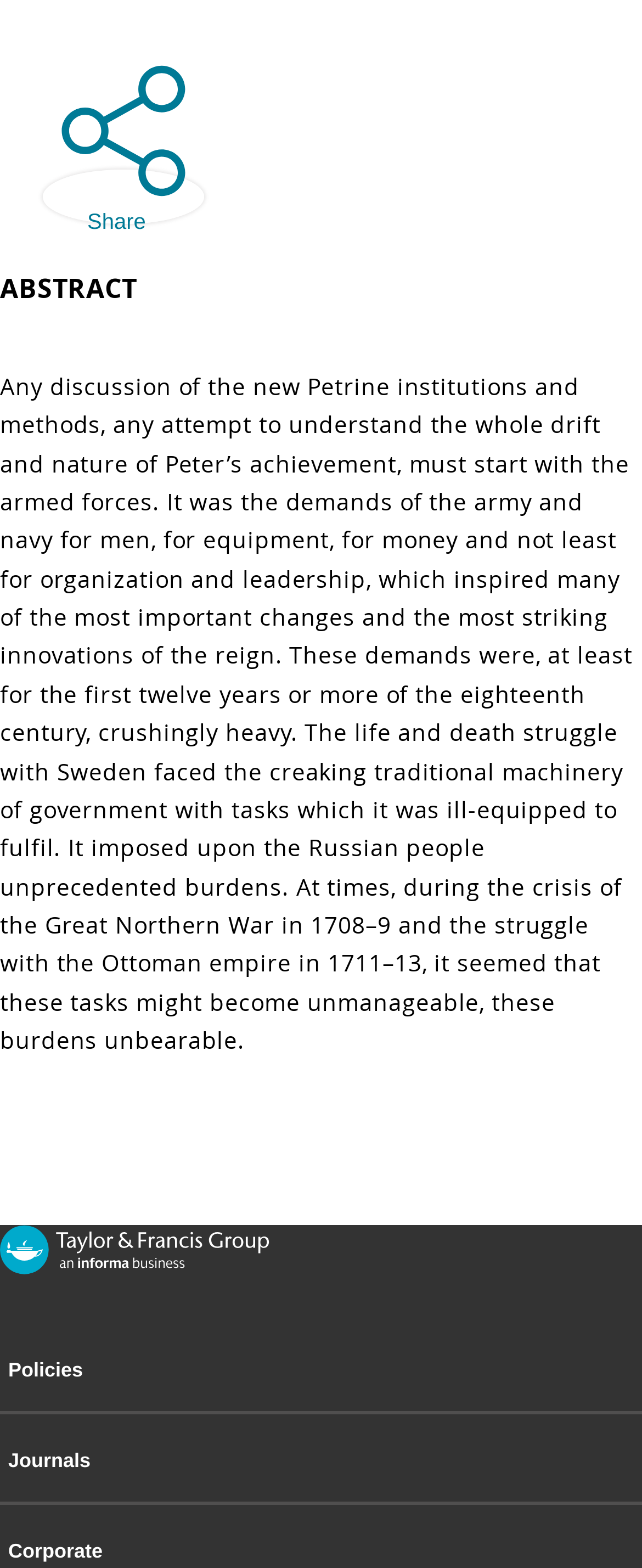What is the logo at the bottom of the page?
Answer the question based on the image using a single word or a brief phrase.

Taylor & Francis Group Logo